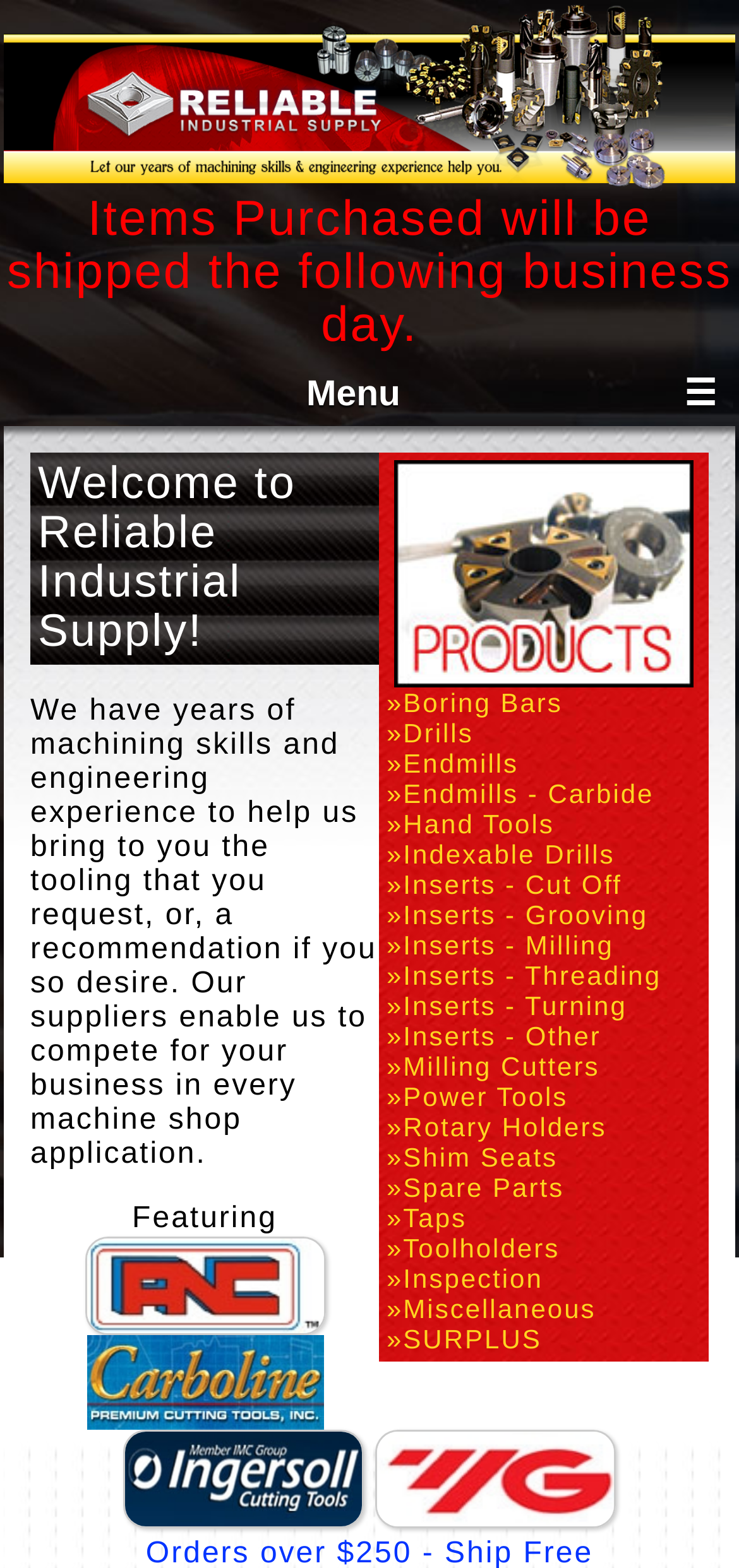What is the company name?
Examine the image and provide an in-depth answer to the question.

The company name can be found in the topmost layout table cell, which contains the text 'Reliable Industrial Supply...Boring Bars| Carbide Drills| Carbide Endmills| Indexable Drills| Inserts| Milling Cutters'. This text is also a link, indicating that it is the company name.